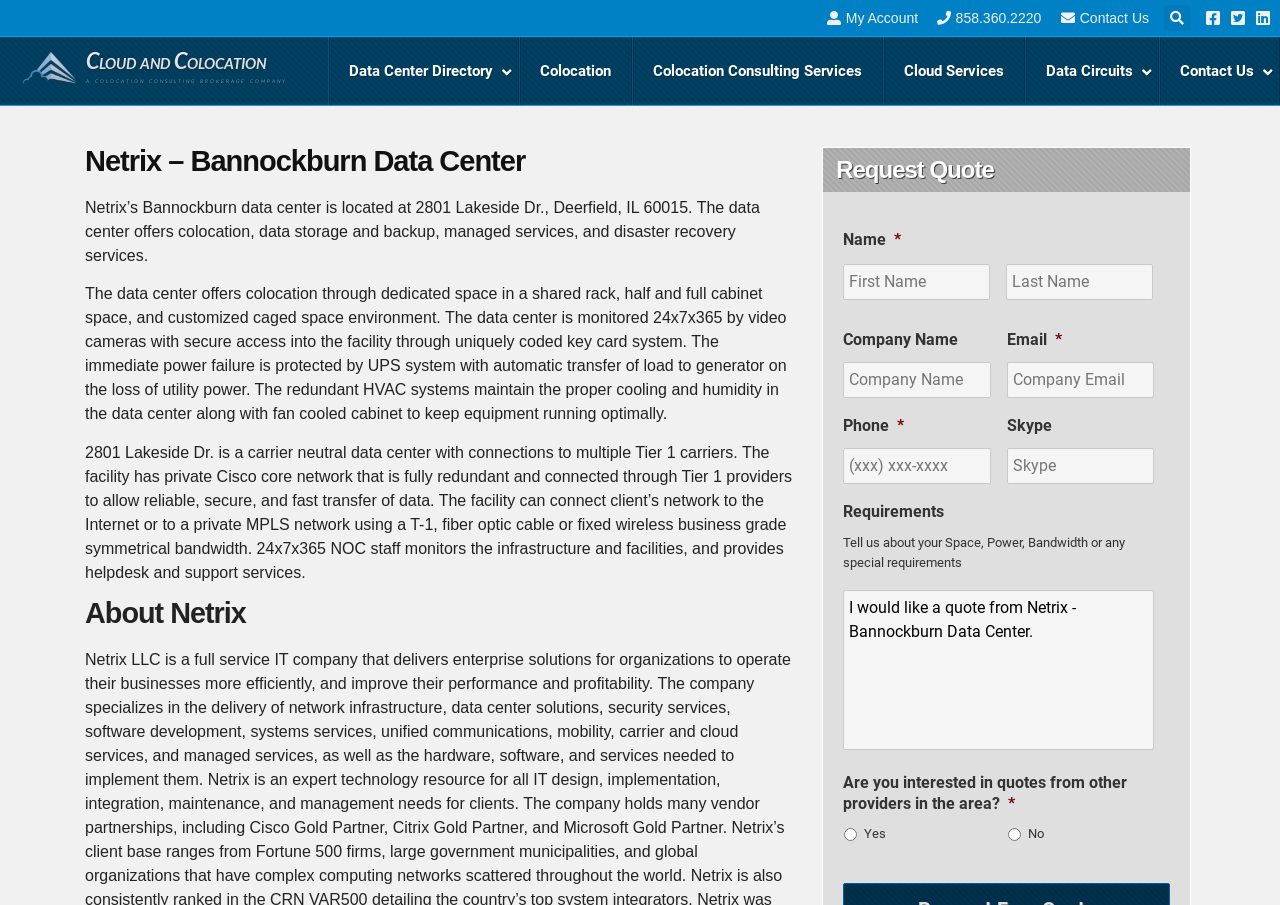Determine the coordinates of the bounding box for the clickable area needed to execute this instruction: "Request a quote".

[0.653, 0.175, 0.922, 0.201]